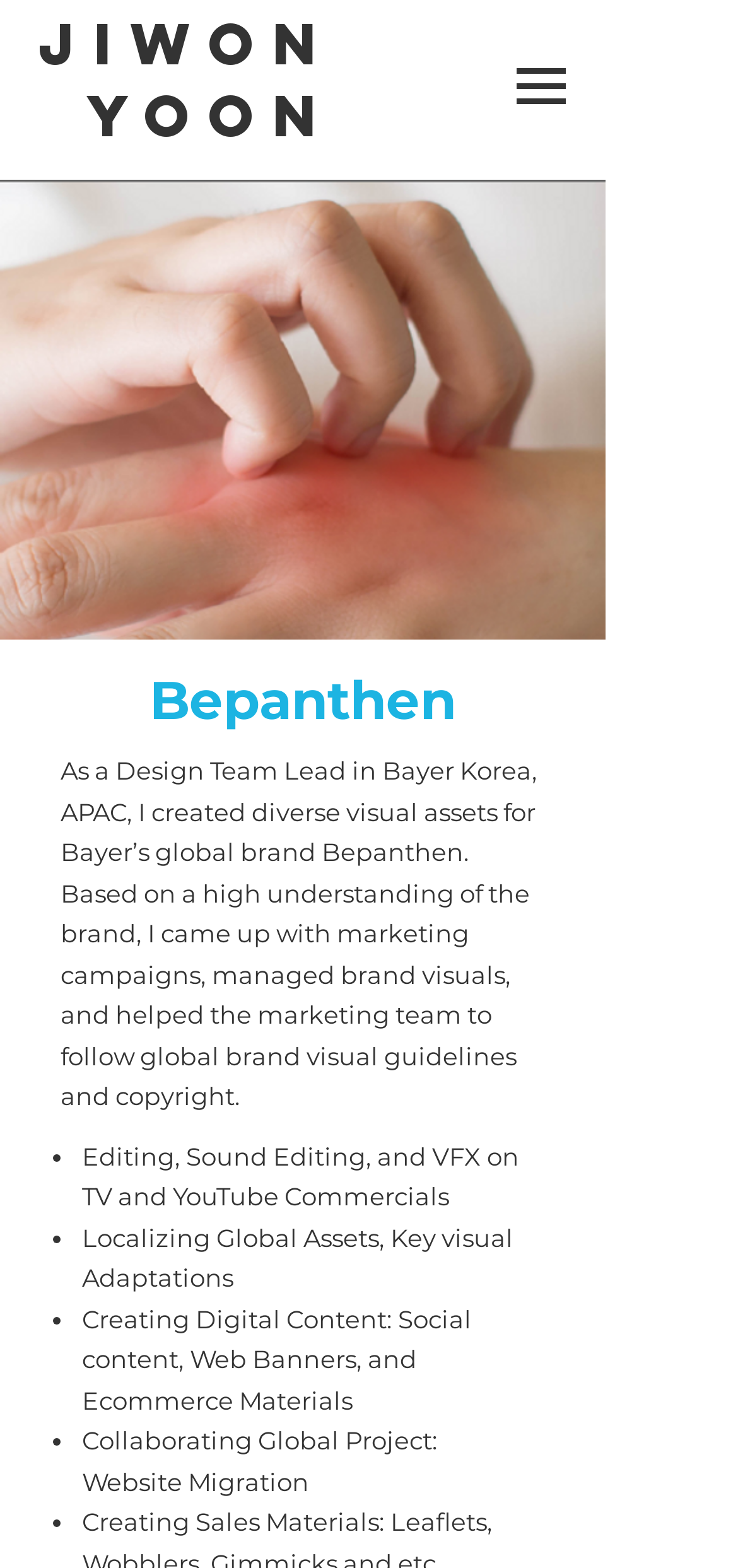Please examine the image and answer the question with a detailed explanation:
What is one of the skills JIWON YOON used for Bepanthen?

The webpage has a StaticText element with the text 'Editing, Sound Editing, and VFX on TV and YouTube Commercials' which suggests that JIWON YOON used editing as one of the skills for Bepanthen.